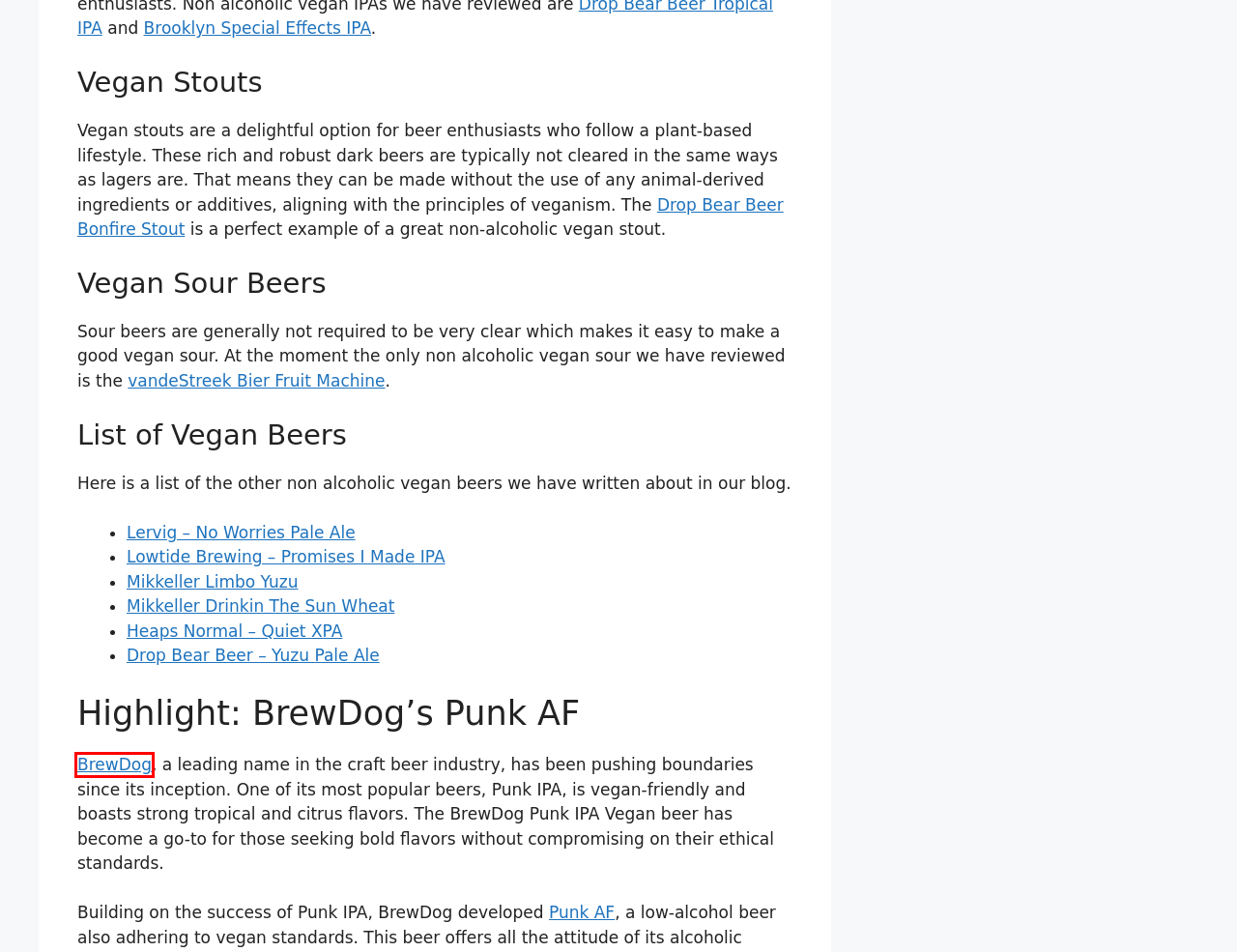You are provided a screenshot of a webpage featuring a red bounding box around a UI element. Choose the webpage description that most accurately represents the new webpage after clicking the element within the red bounding box. Here are the candidates:
A. Brewdog Punk AF IPA Review - Alcohol Free Craft Beer
B. Lervig Brewery - No Worries Review
C. Drop Bear Beer Co - Bonfire Stout Review - Alcohol Free Craft Beer
D. Heaps Normal - Quiet XPA Review
E. Lowtide - Promises I Made Myself Review - Alcohol Free Craft Beer
F. Order Online from the BrewDog Shop | BrewDog Beers Delivered
G. Brooklyn Brewery - Special Effects IPA Review
H. Mikkeller - Non Alc Wheat Ale Review

F